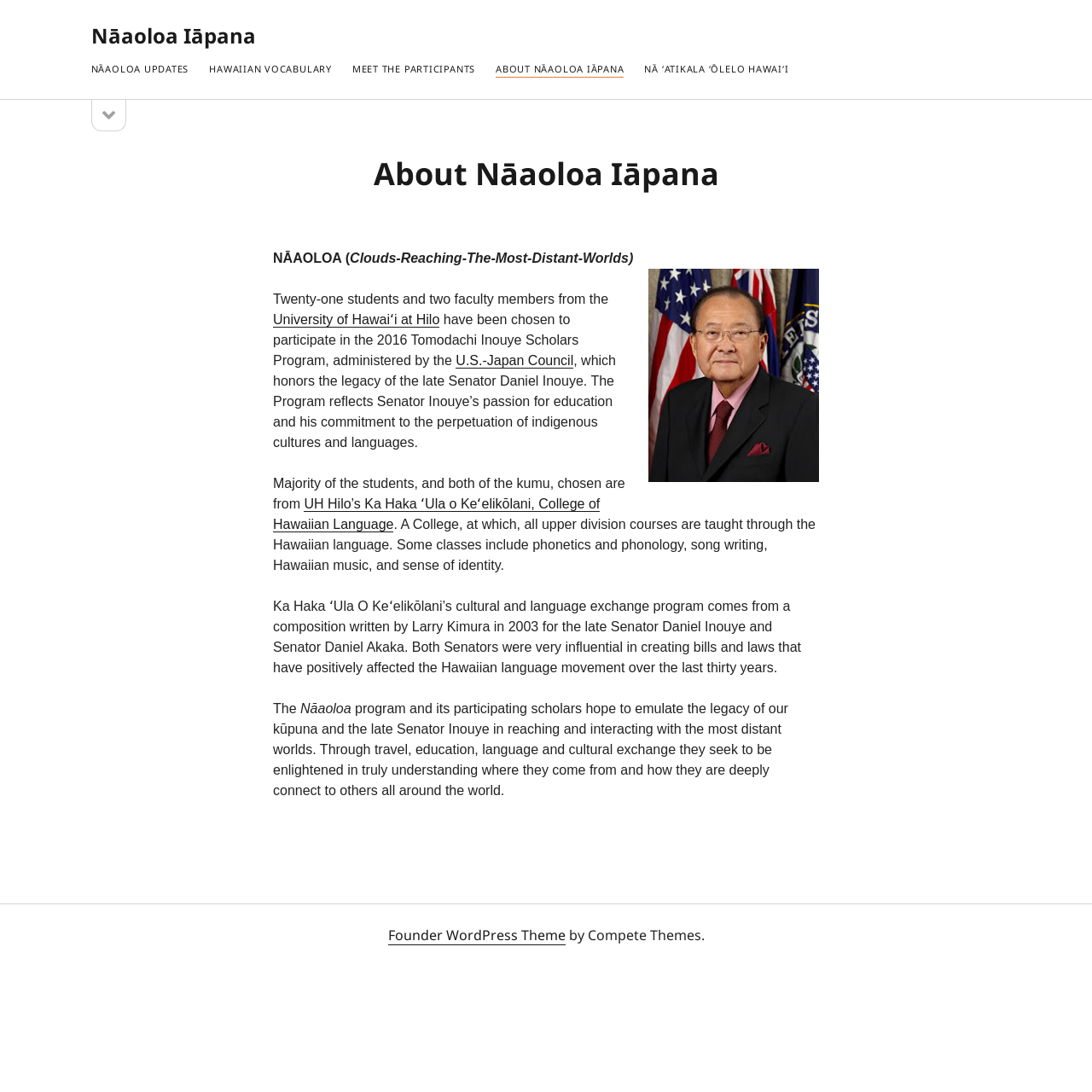Respond to the question with just a single word or phrase: 
What is the phone number of the Center for Global Education and Exchange?

(808) 932-7488